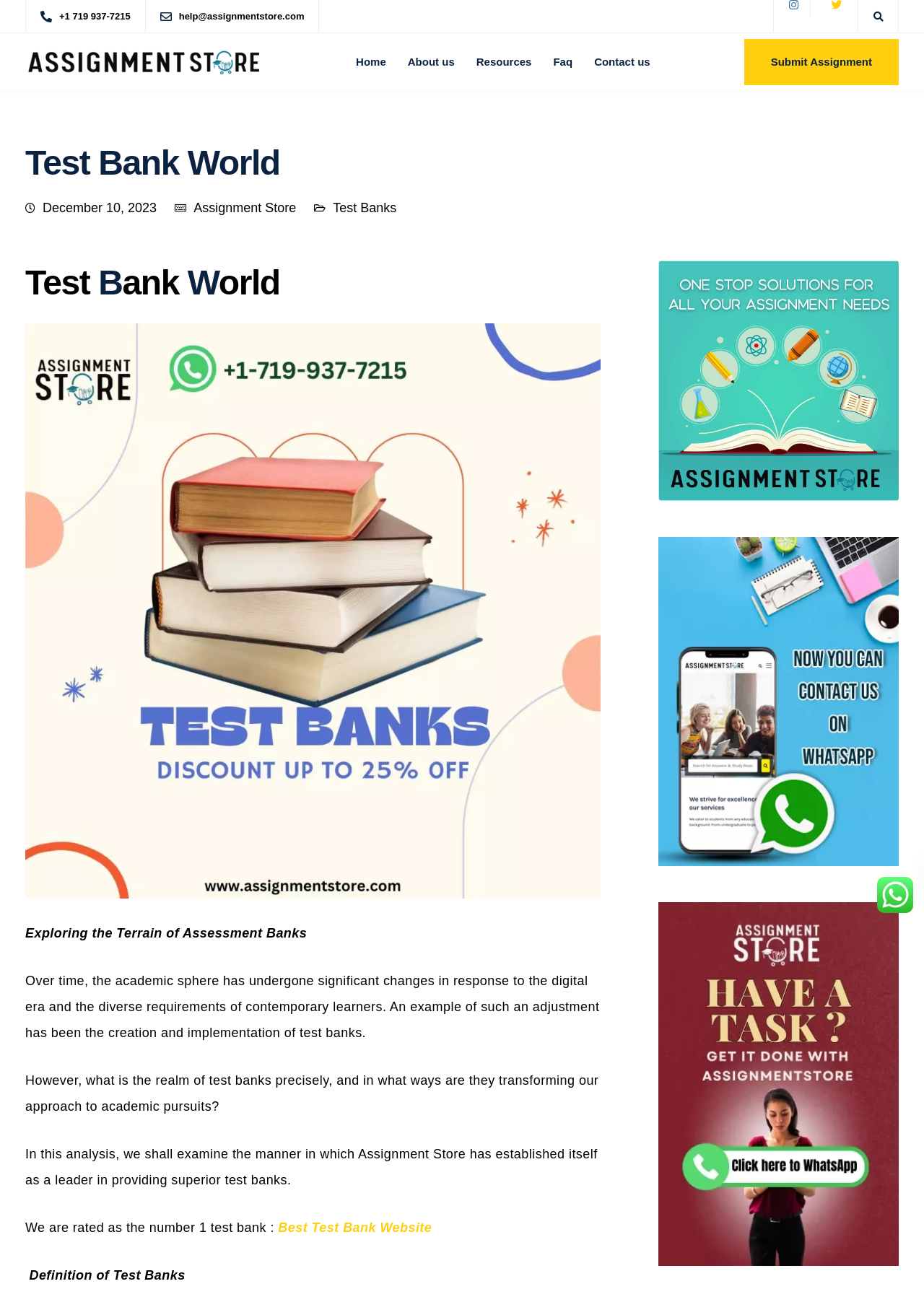Identify the bounding box coordinates of the element that should be clicked to fulfill this task: "Contact us through WhatsApp". The coordinates should be provided as four float numbers between 0 and 1, i.e., [left, top, right, bottom].

[0.064, 0.008, 0.149, 0.017]